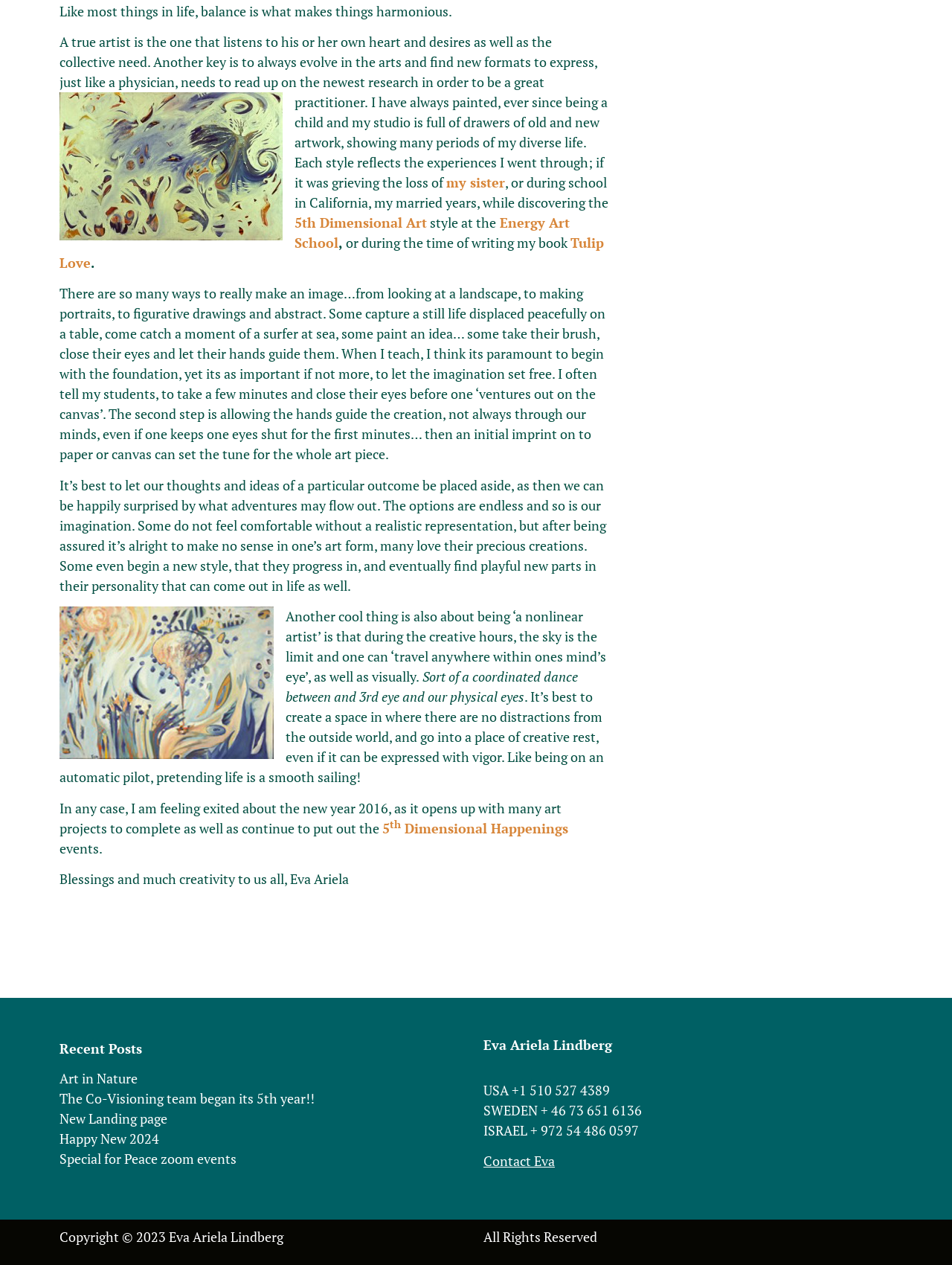Provide a brief response to the question using a single word or phrase: 
How many phone numbers are listed?

3